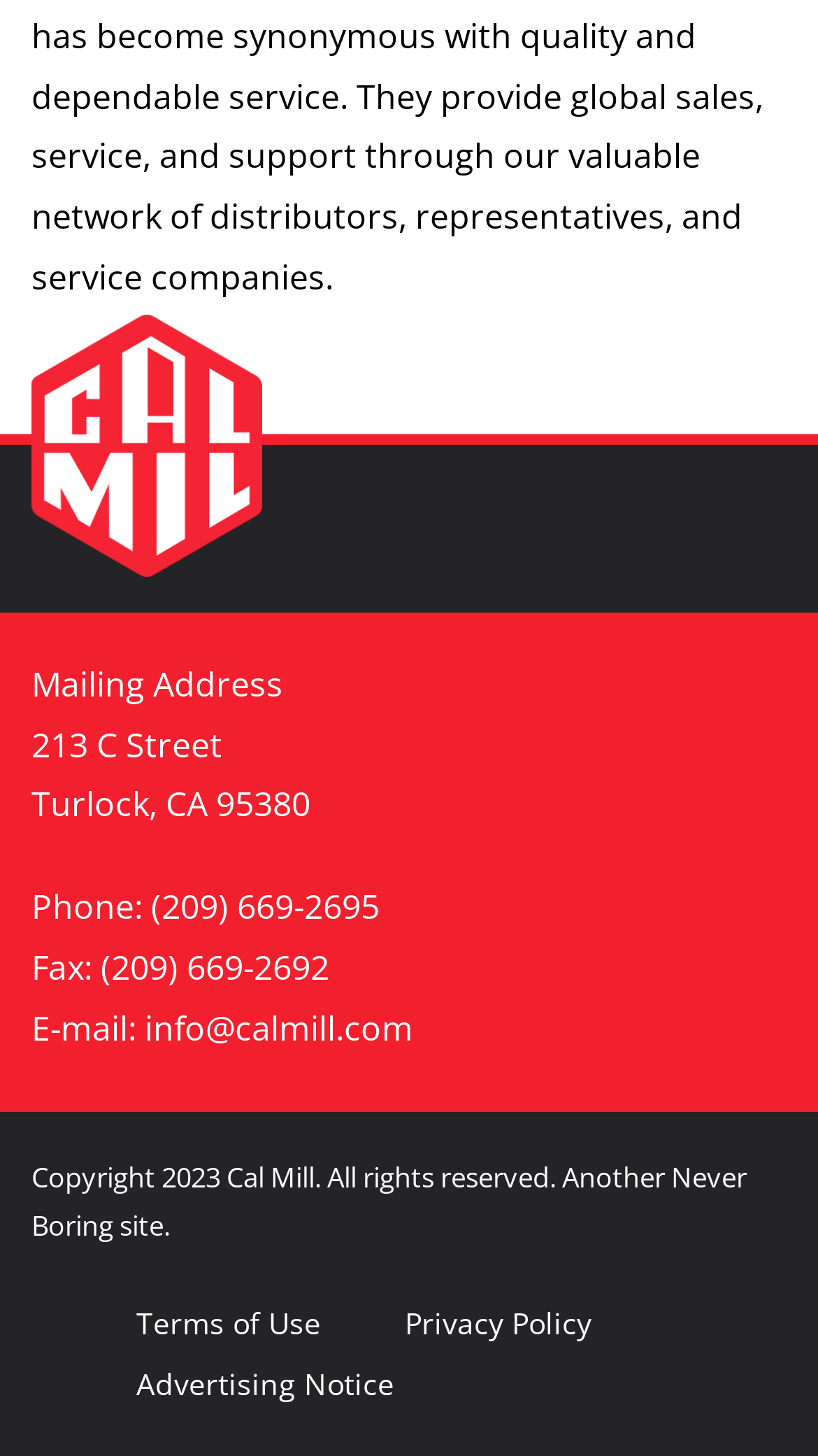Identify the bounding box coordinates for the UI element mentioned here: "Privacy Policy". Provide the coordinates as four float values between 0 and 1, i.e., [left, top, right, bottom].

[0.495, 0.895, 0.723, 0.923]